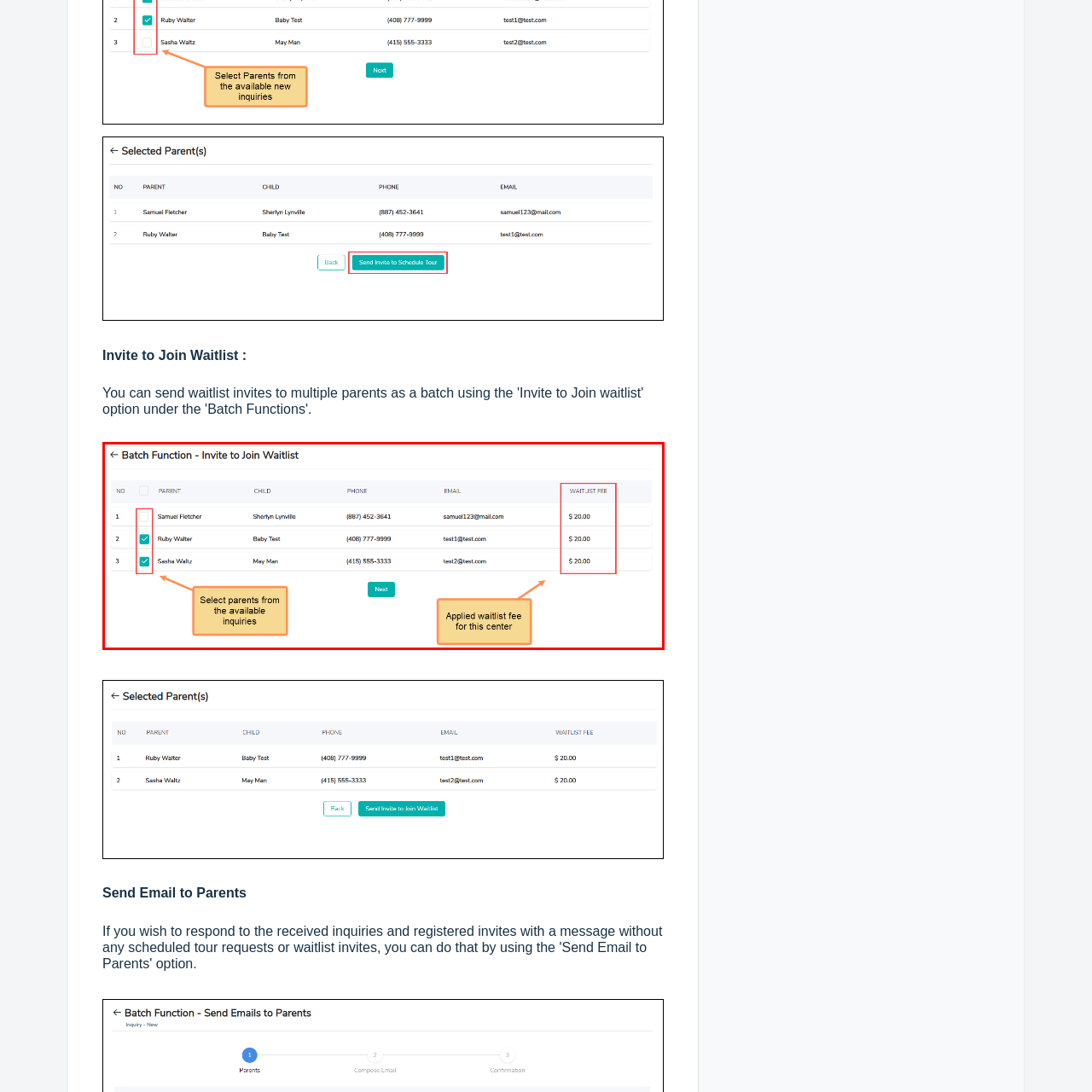What is the function of the 'Next' button?
Concentrate on the image bordered by the red bounding box and offer a comprehensive response based on the image details.

The 'Next' button is prominently displayed at the bottom of the interface, suggesting that it is the next step in the process of inviting parents to join the waitlist. Clicking this button will likely take the user to the next stage of the process, allowing them to complete the action.